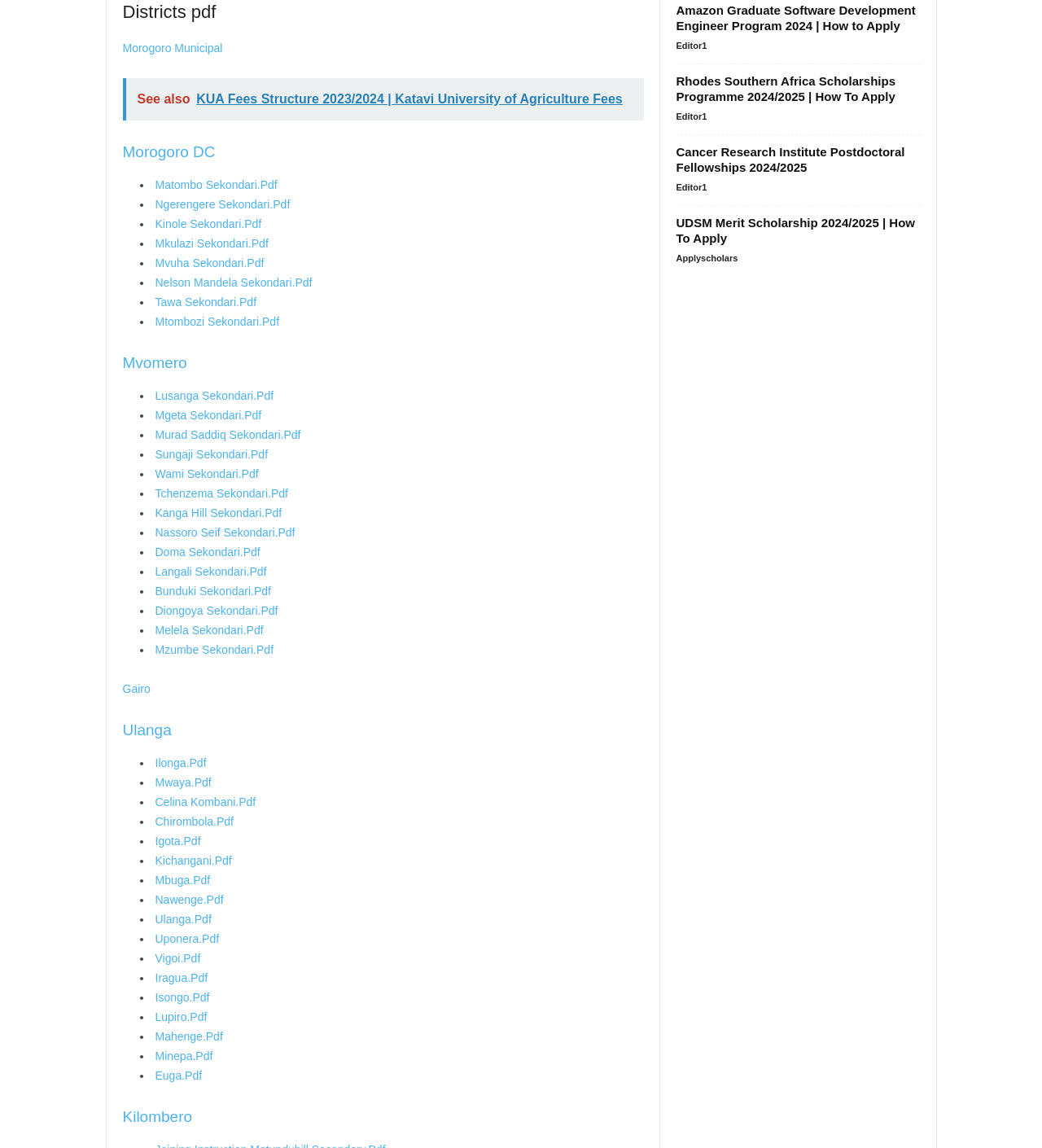Locate the bounding box coordinates of the element that should be clicked to execute the following instruction: "Click on Morogoro Municipal link".

[0.118, 0.037, 0.214, 0.048]